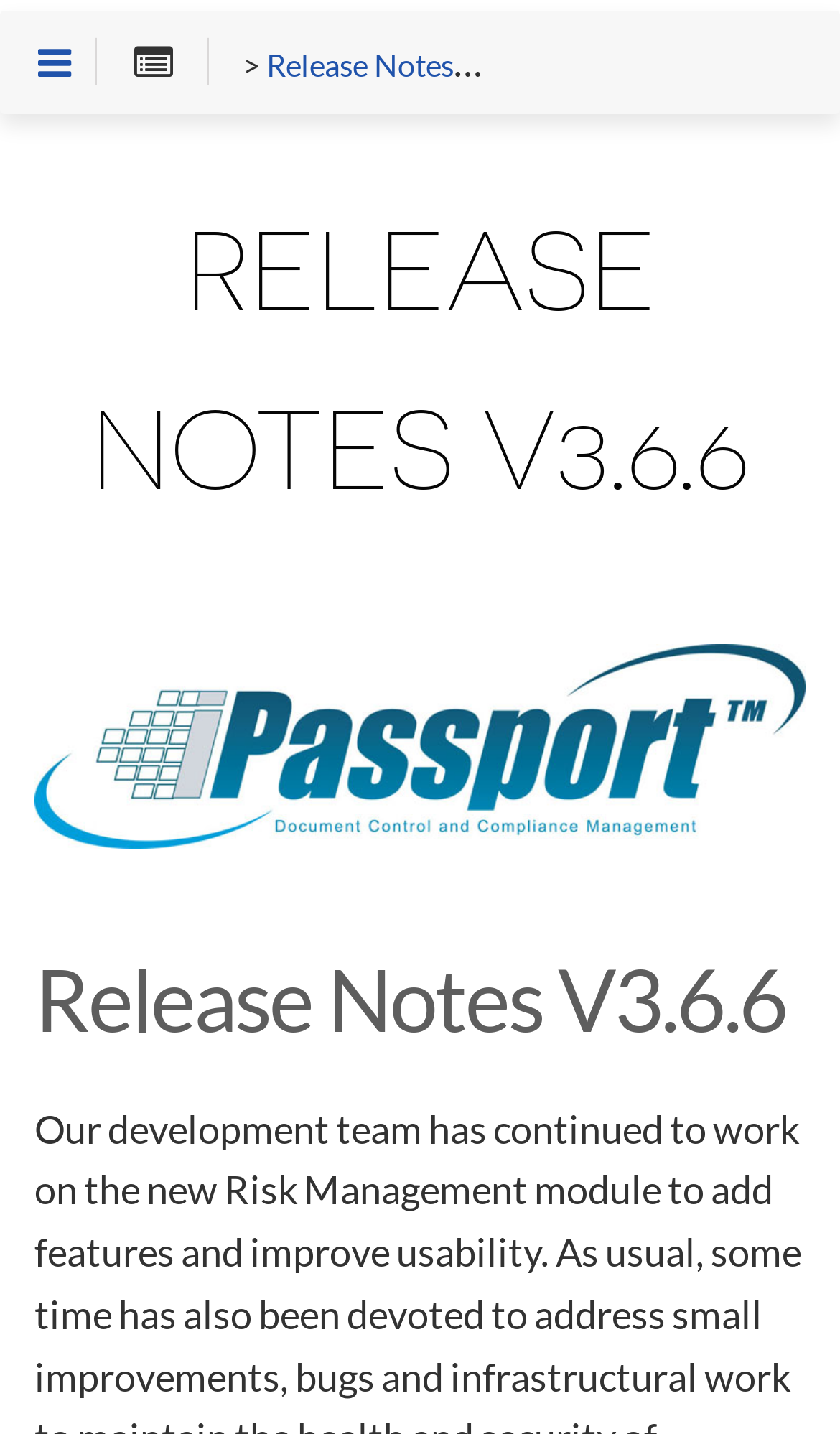What is the text of the second link on the webpage?
Please provide a detailed and thorough answer to the question.

I looked at the second link element on the webpage and found that it has a text 'Release Notes'.